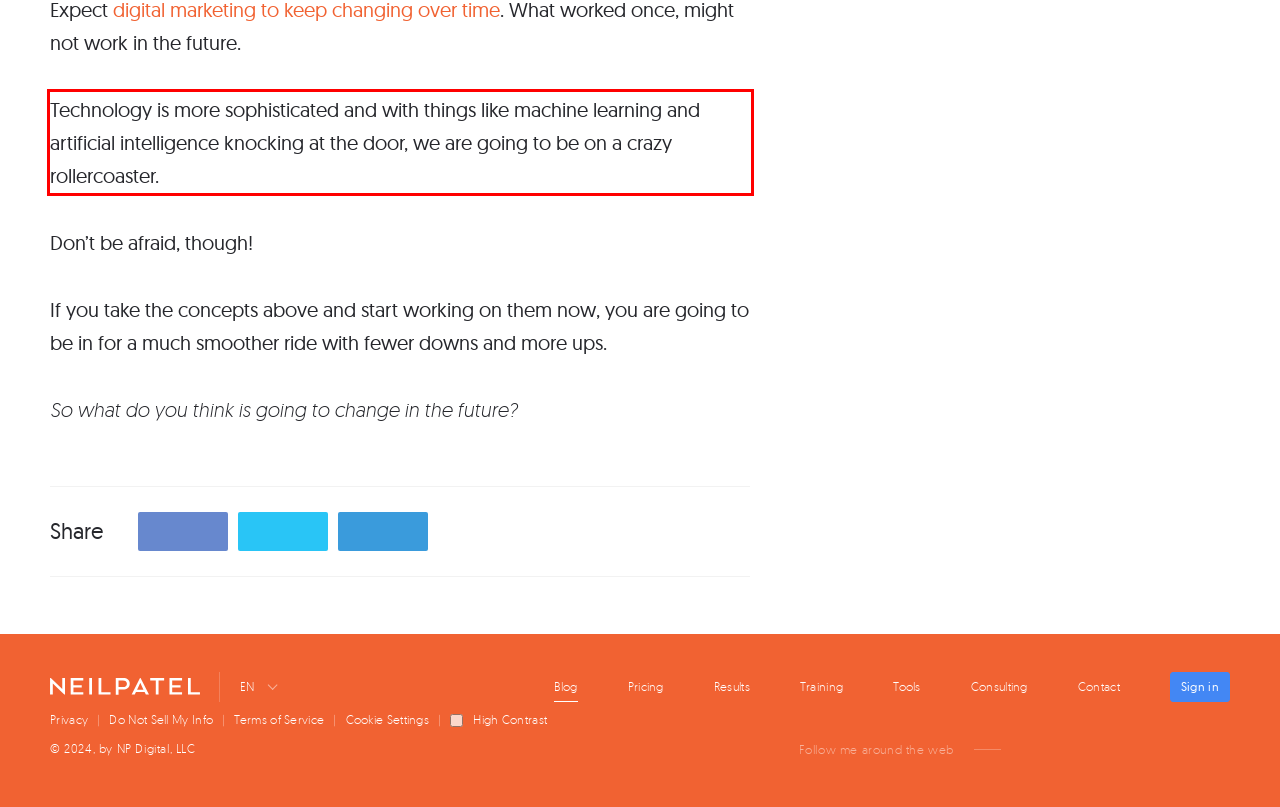Within the screenshot of a webpage, identify the red bounding box and perform OCR to capture the text content it contains.

Technology is more sophisticated and with things like machine learning and artificial intelligence knocking at the door, we are going to be on a crazy rollercoaster.